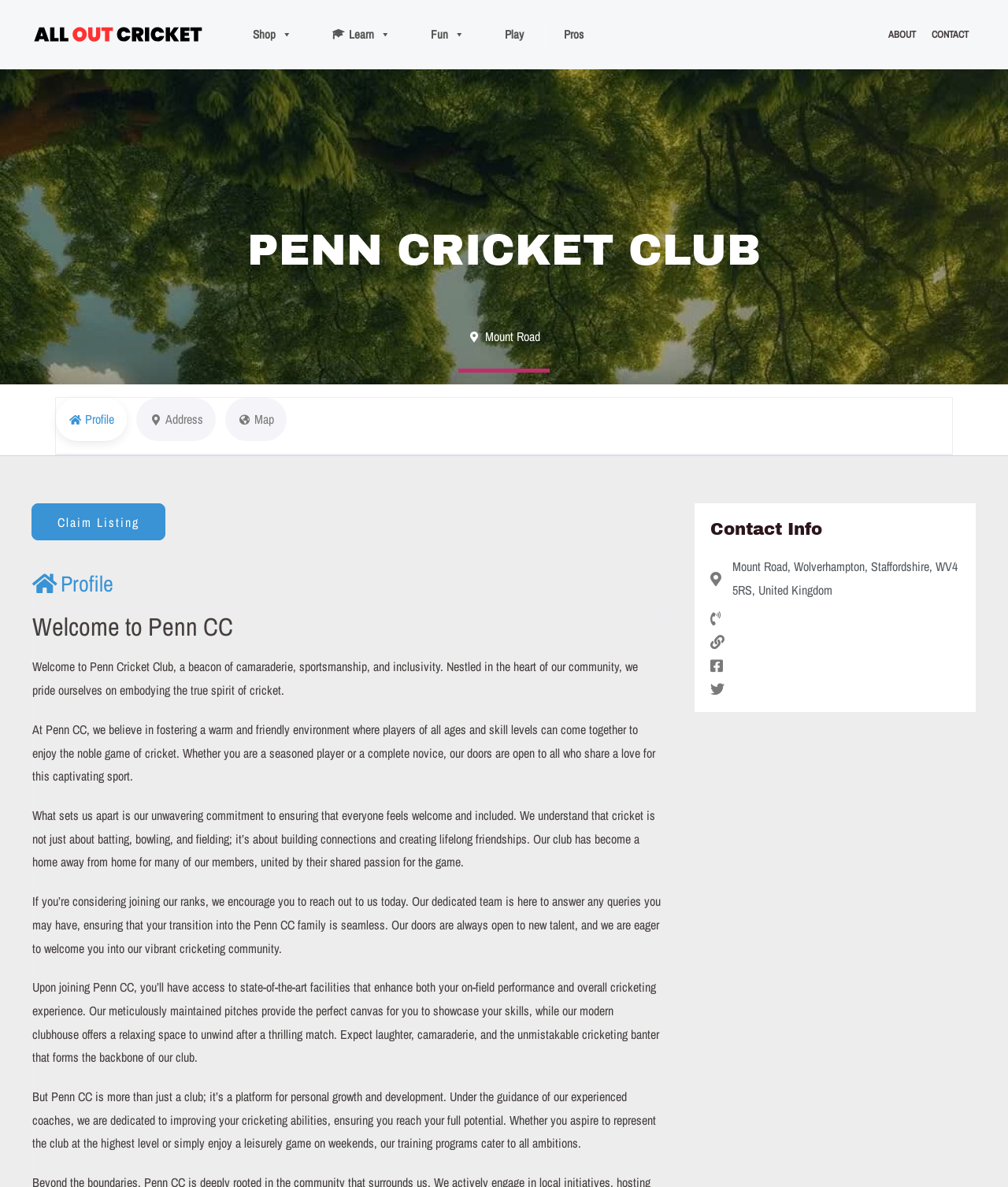How many tabs are in the tablist?
Examine the screenshot and reply with a single word or phrase.

3